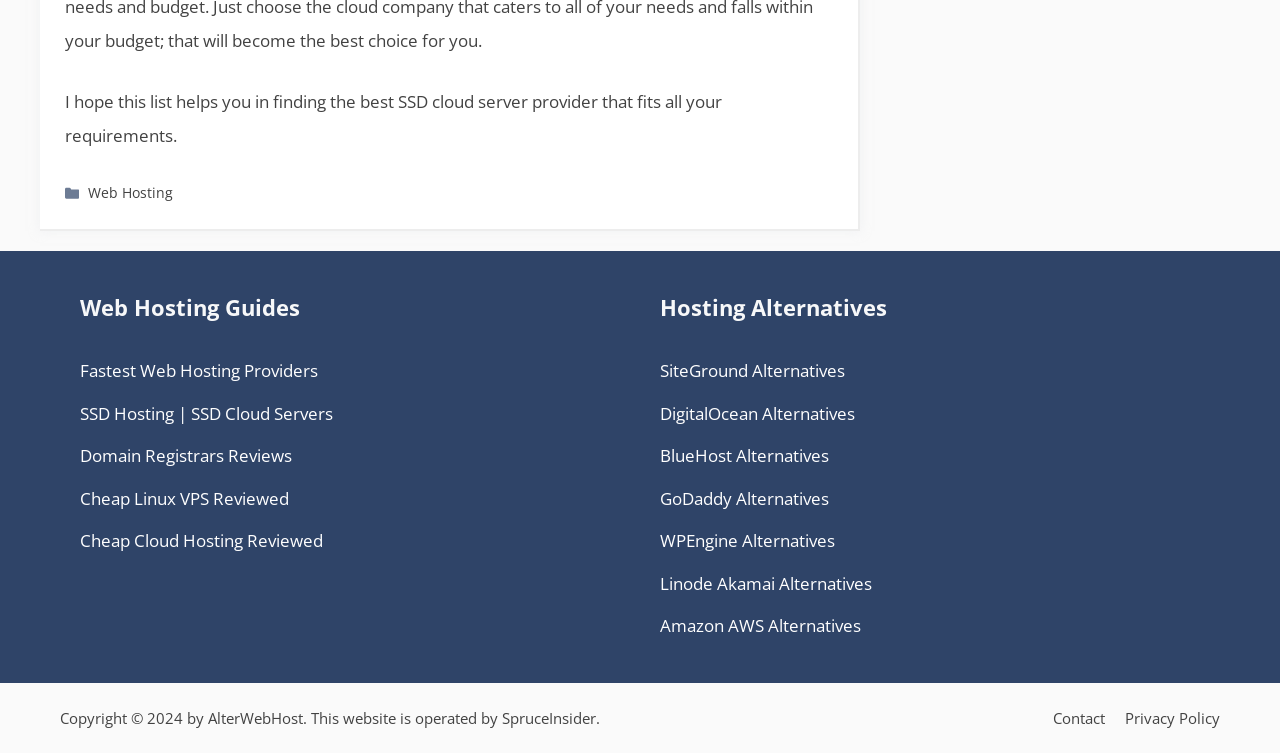Extract the bounding box coordinates for the described element: "[…]". The coordinates should be represented as four float numbers between 0 and 1: [left, top, right, bottom].

None